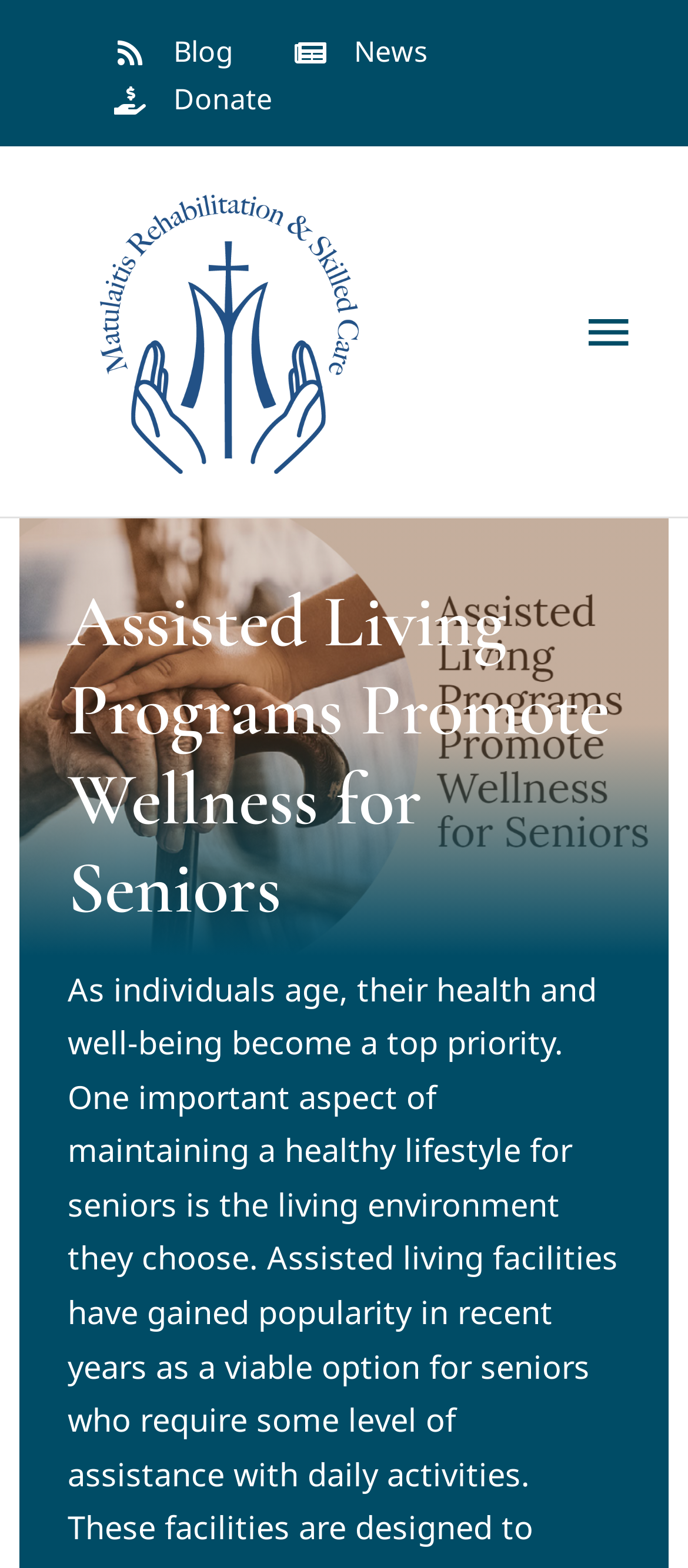Find the bounding box coordinates for the HTML element specified by: "(813)436-0661".

None